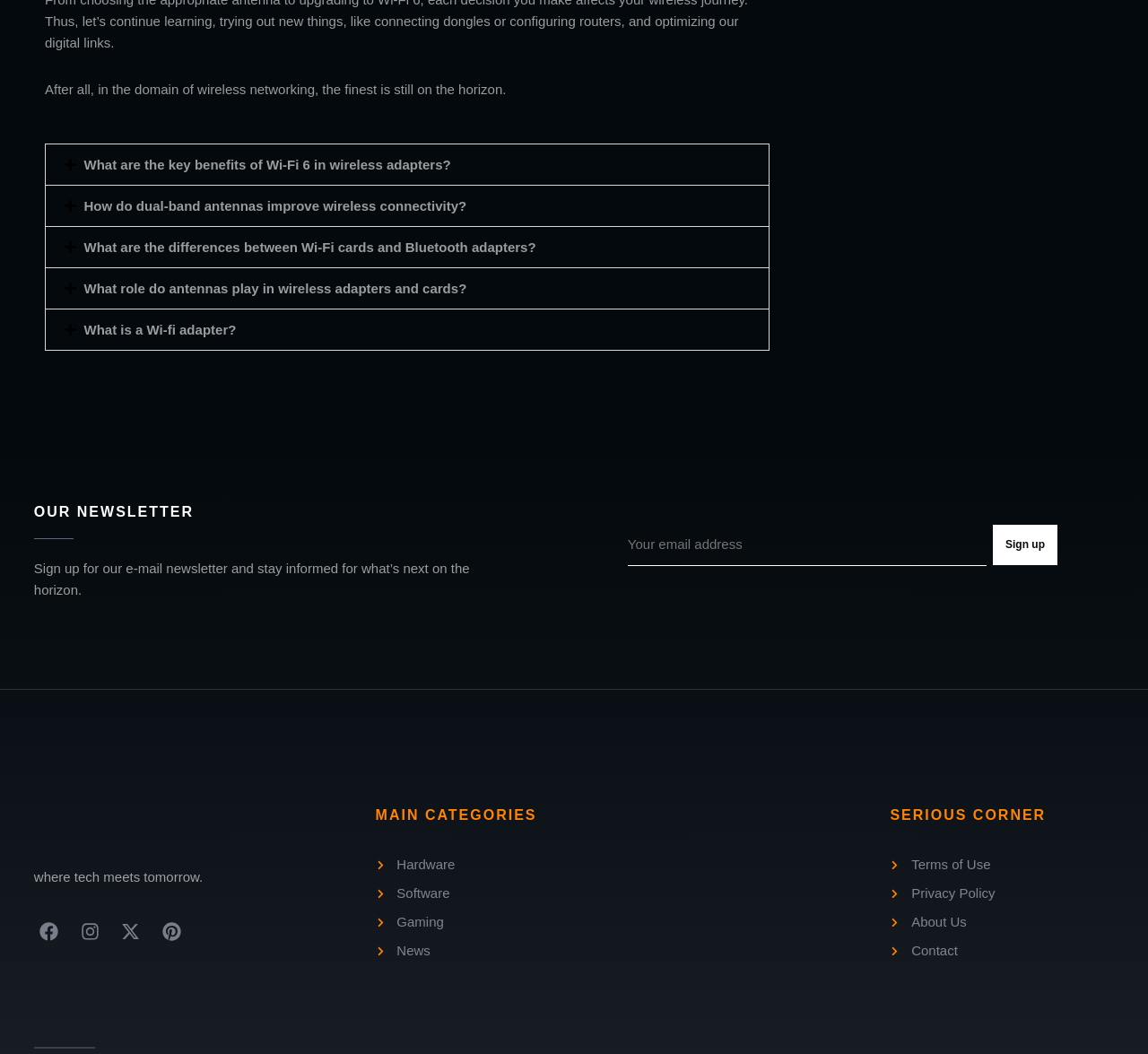Please find the bounding box coordinates of the element that you should click to achieve the following instruction: "Click on 'Sign up'". The coordinates should be presented as four float numbers between 0 and 1: [left, top, right, bottom].

[0.865, 0.498, 0.921, 0.536]